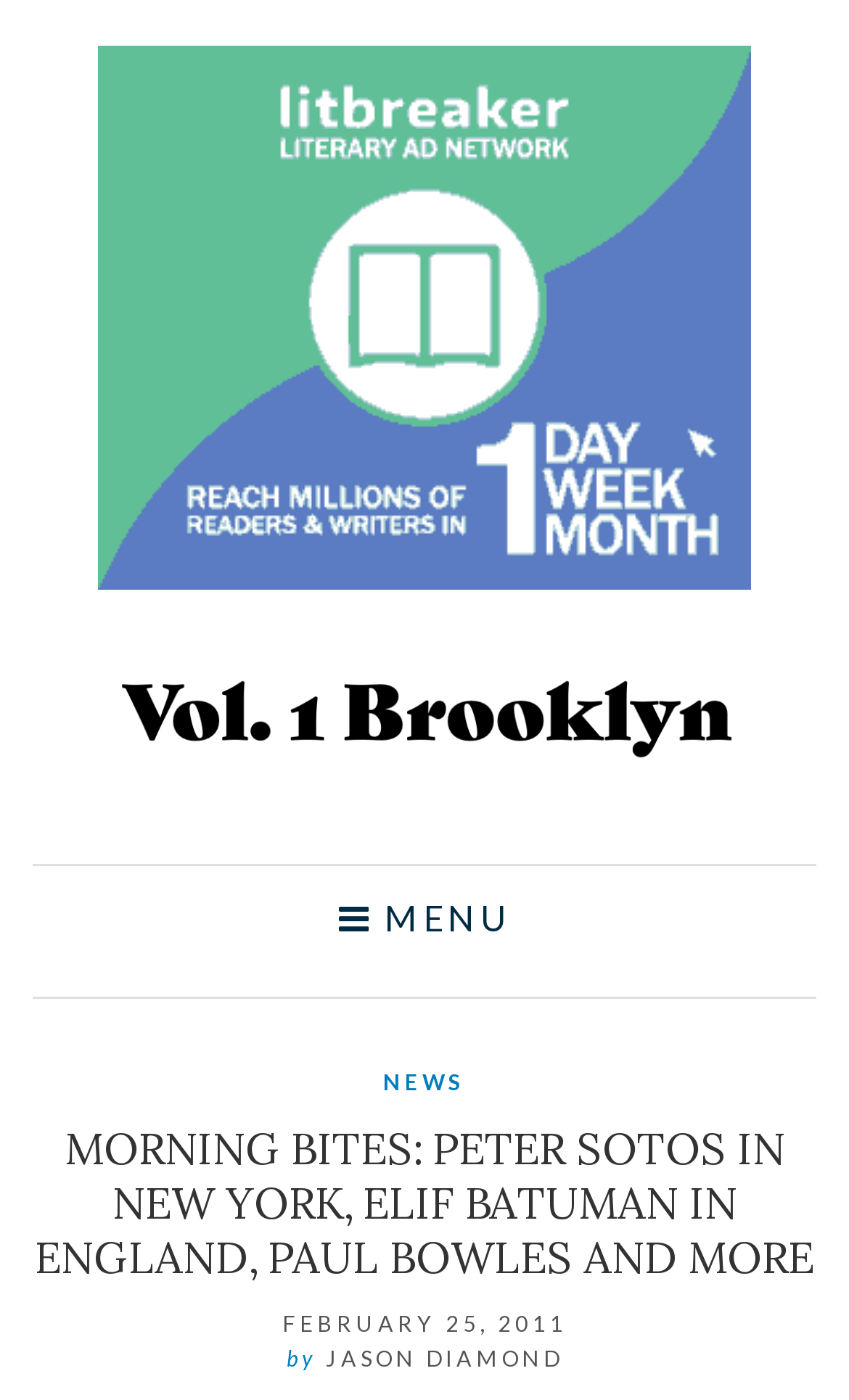Please examine the image and answer the question with a detailed explanation:
What is the date of the article?

I found the date of the article by looking at the time element with the text 'FEBRUARY 25, 2011', which is located below the heading element.